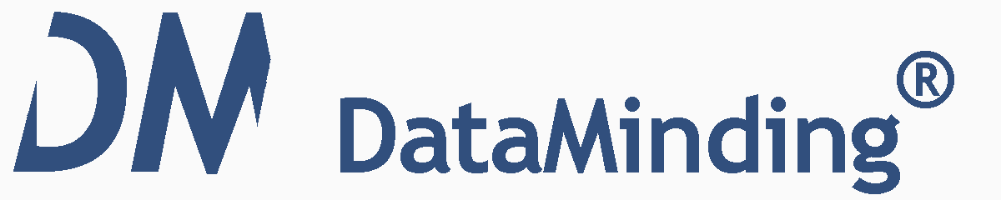What themes are emphasized by the platform?
Give a one-word or short phrase answer based on the image.

Data protection and privacy